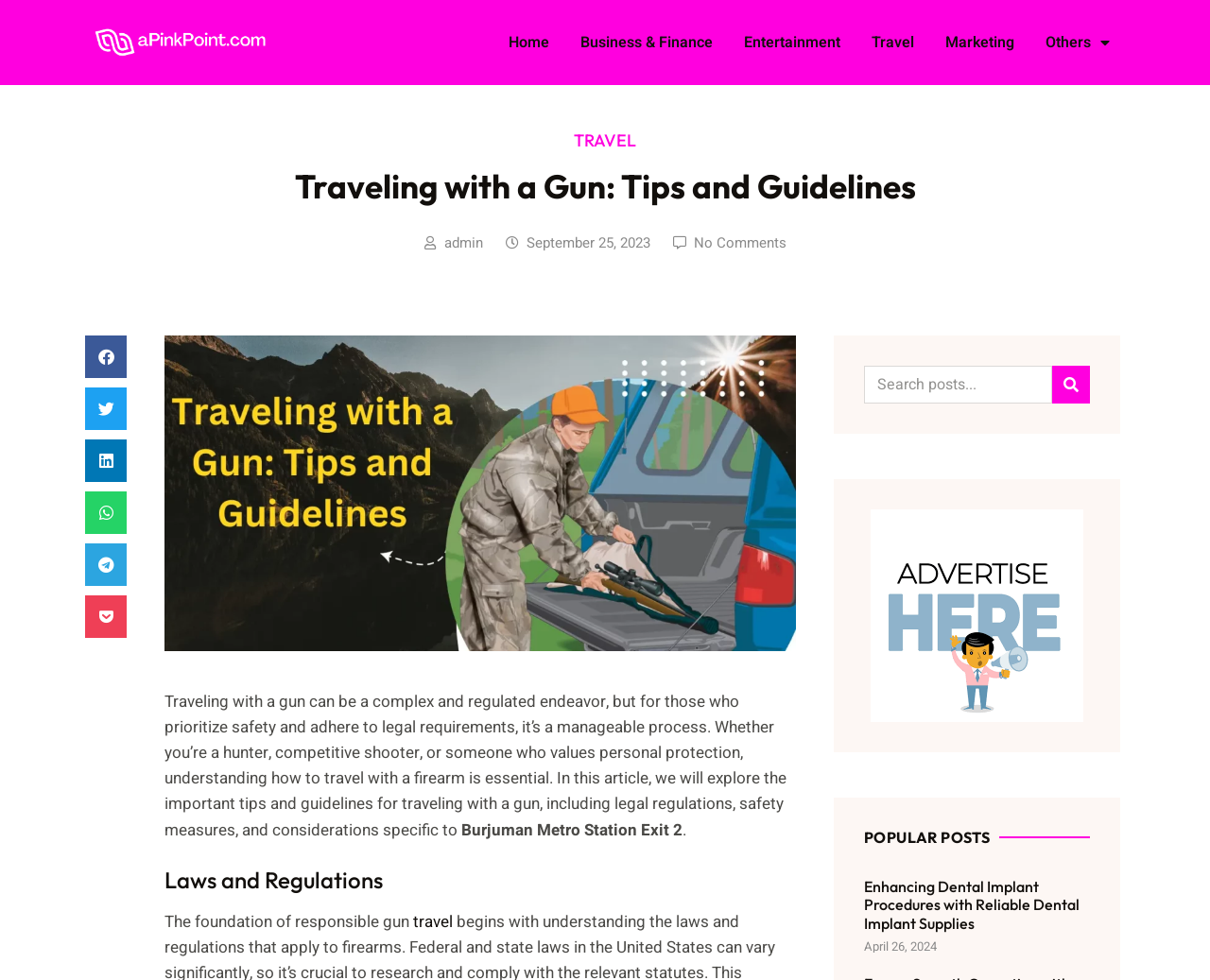Provide a brief response using a word or short phrase to this question:
What is the date of the article?

September 25, 2023